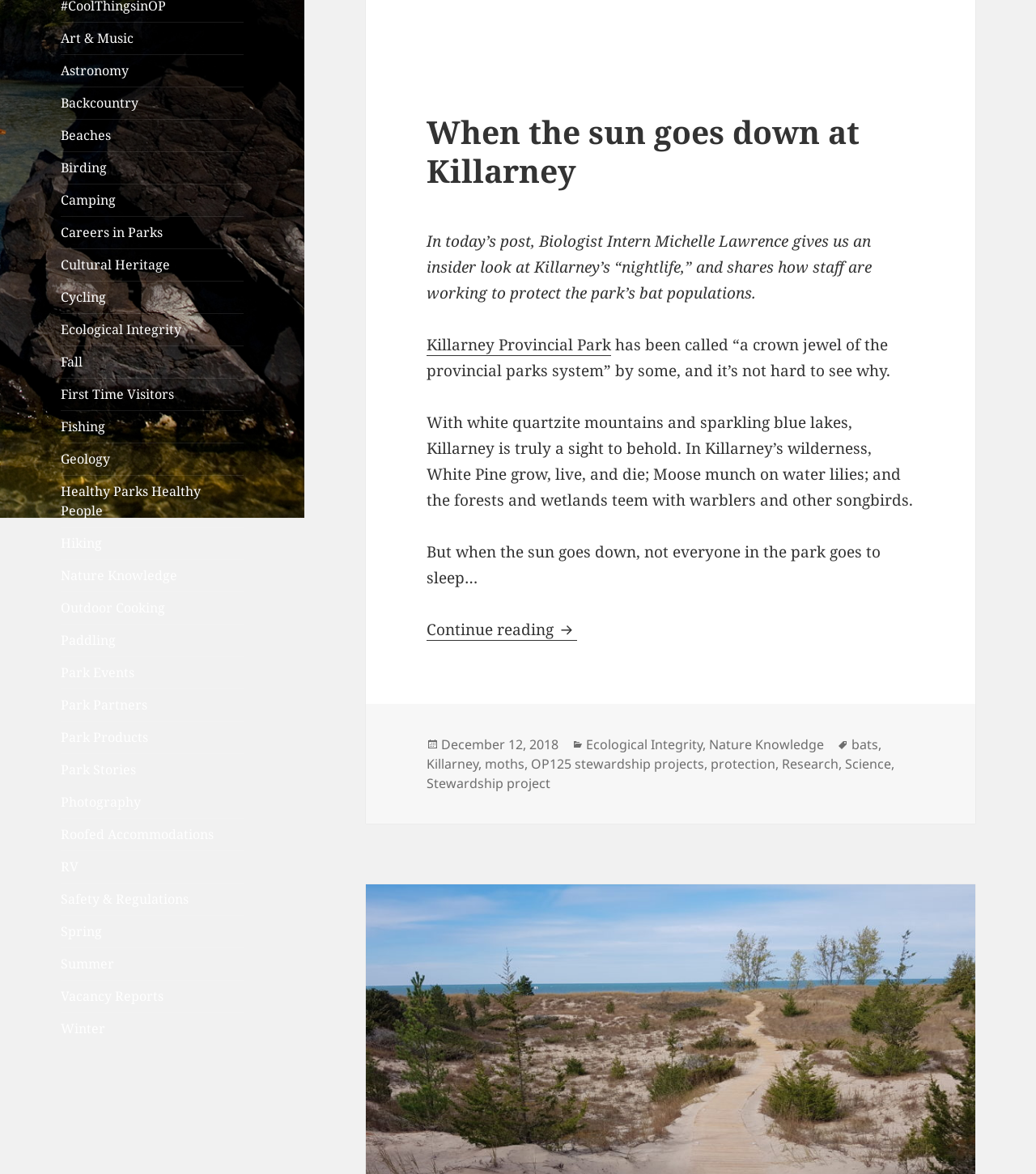Please determine the bounding box of the UI element that matches this description: Healthy Parks Healthy People. The coordinates should be given as (top-left x, top-left y, bottom-right x, bottom-right y), with all values between 0 and 1.

[0.059, 0.411, 0.194, 0.443]